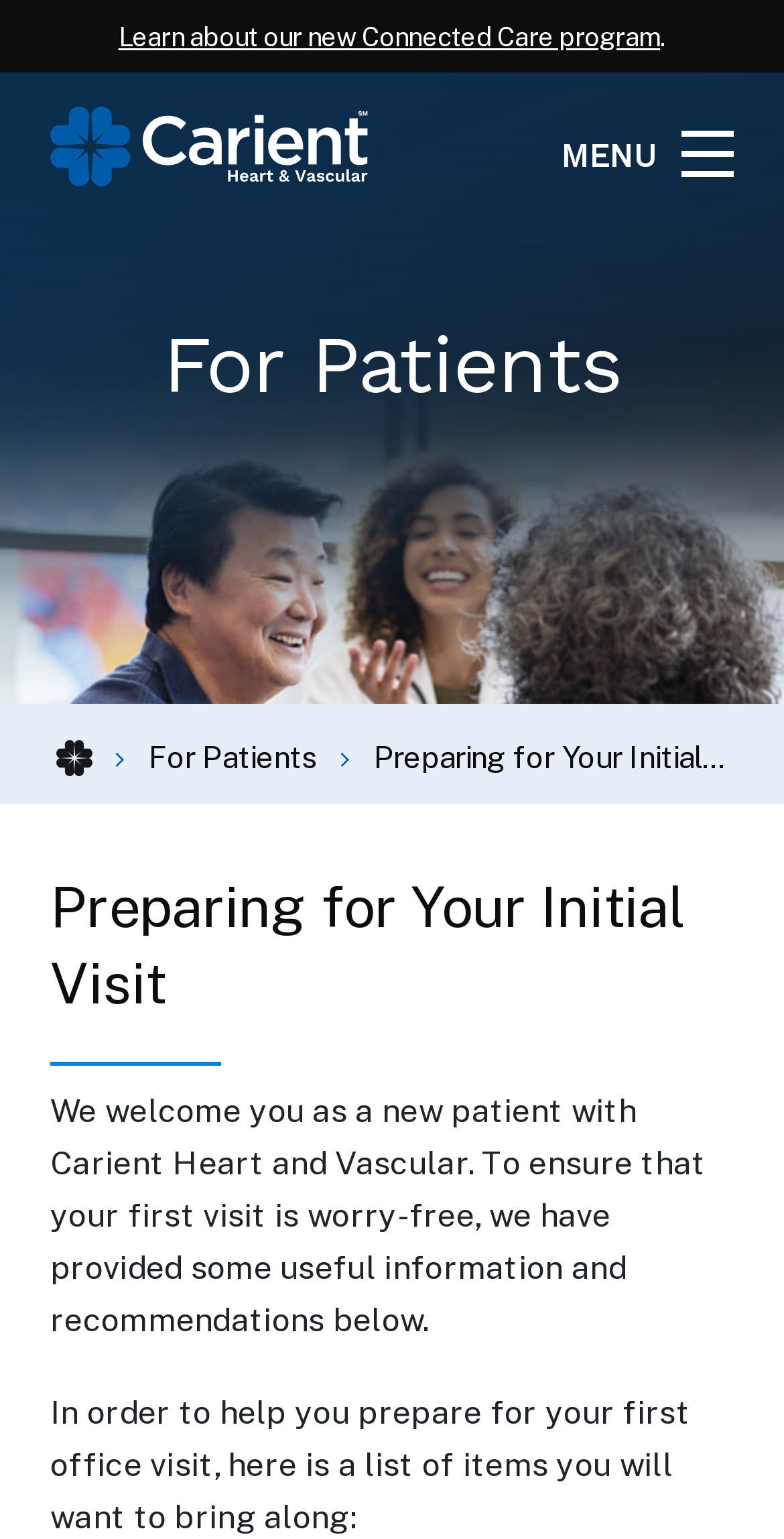Is there a menu on the webpage?
Please provide a single word or phrase answer based on the image.

Yes